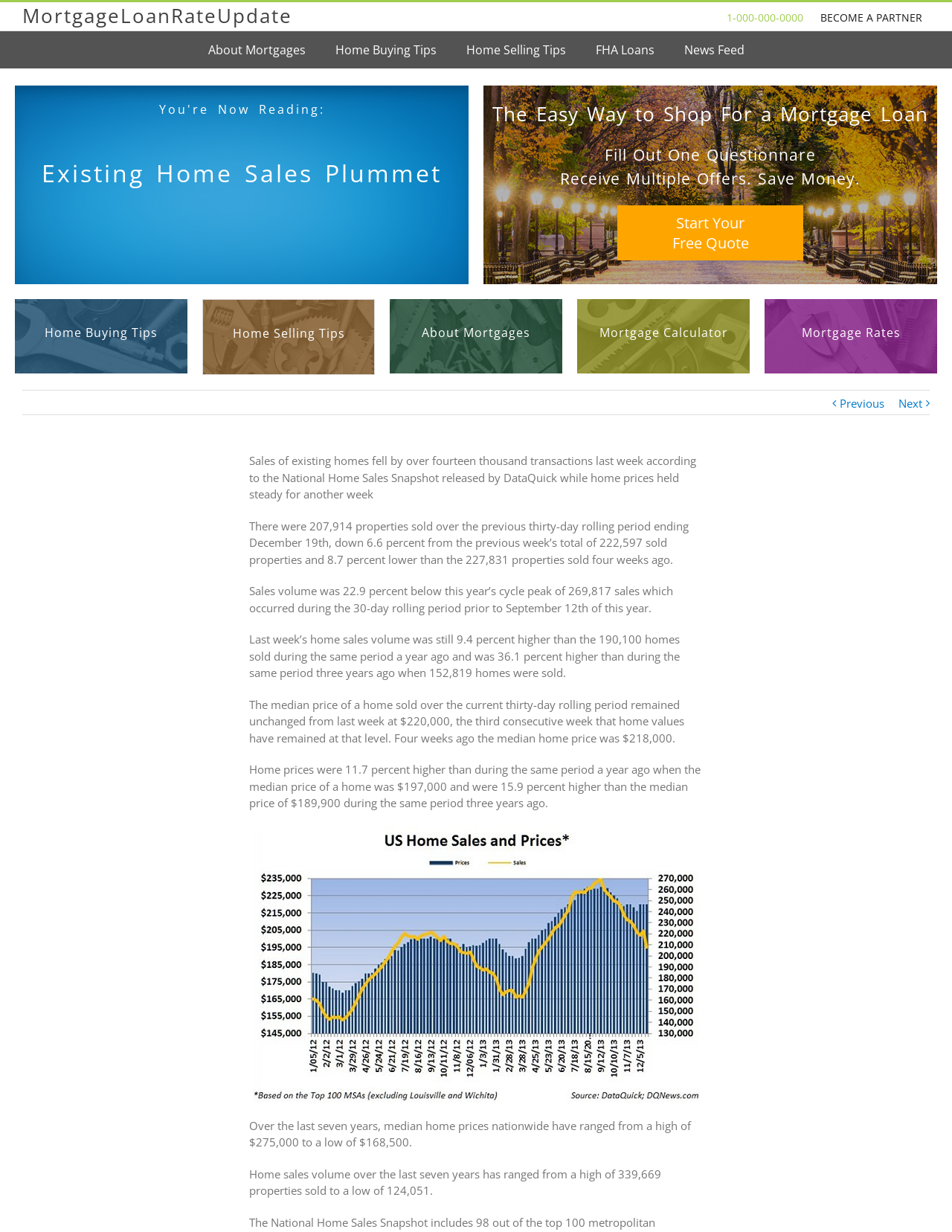Please identify the bounding box coordinates of the element that needs to be clicked to perform the following instruction: "Click on 'BECOME A PARTNER'".

[0.862, 0.01, 0.977, 0.02]